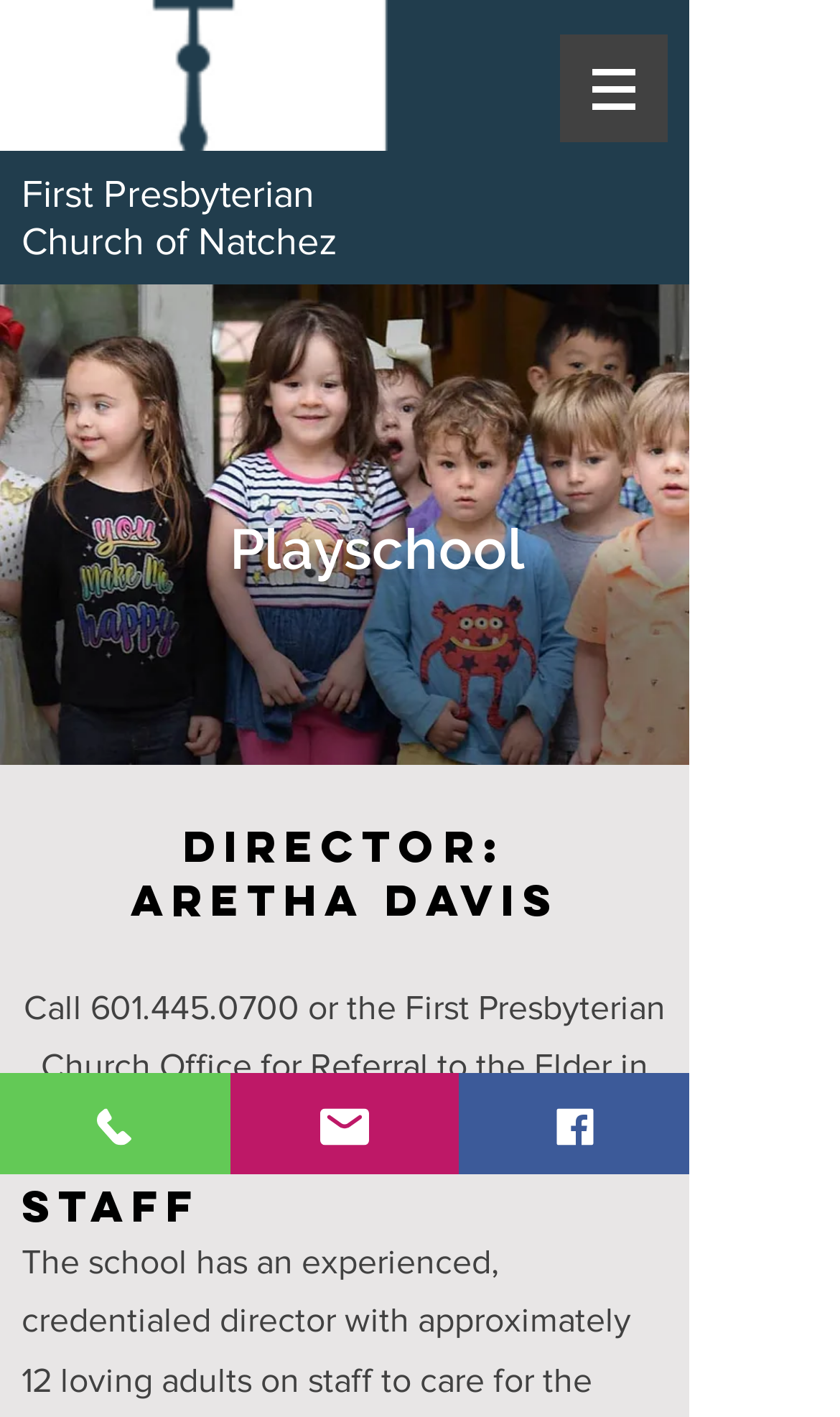With reference to the image, please provide a detailed answer to the following question: What is the name of the church?

I determined the answer by looking at the heading element that says 'First Presbyterian Church of Natchez' which is a prominent element on the webpage.